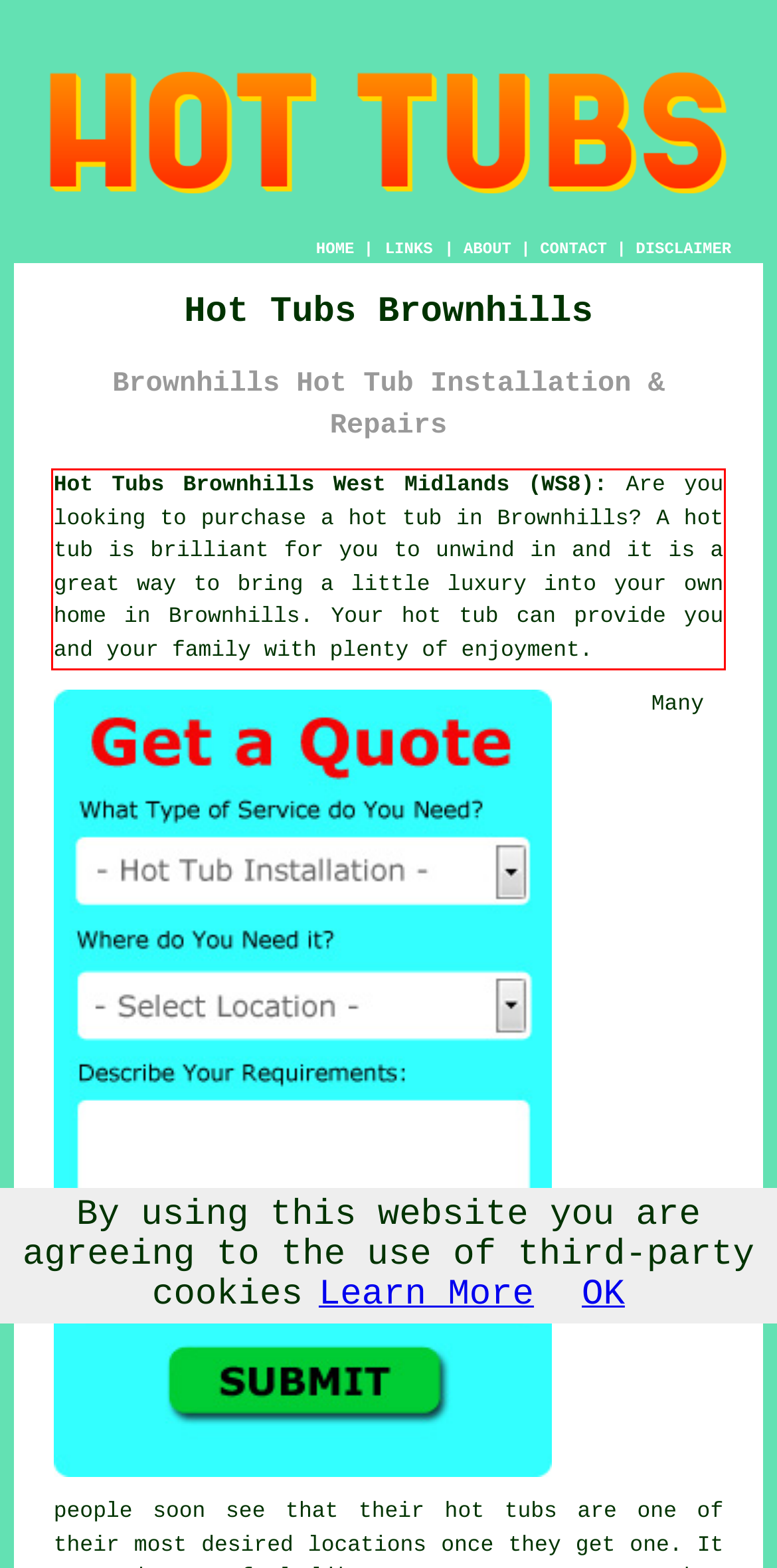You are provided with a webpage screenshot that includes a red rectangle bounding box. Extract the text content from within the bounding box using OCR.

Hot Tubs Brownhills West Midlands (WS8): Are you looking to purchase a hot tub in Brownhills? A hot tub is brilliant for you to unwind in and it is a great way to bring a little luxury into your own home in Brownhills. Your hot tub can provide you and your family with plenty of enjoyment.